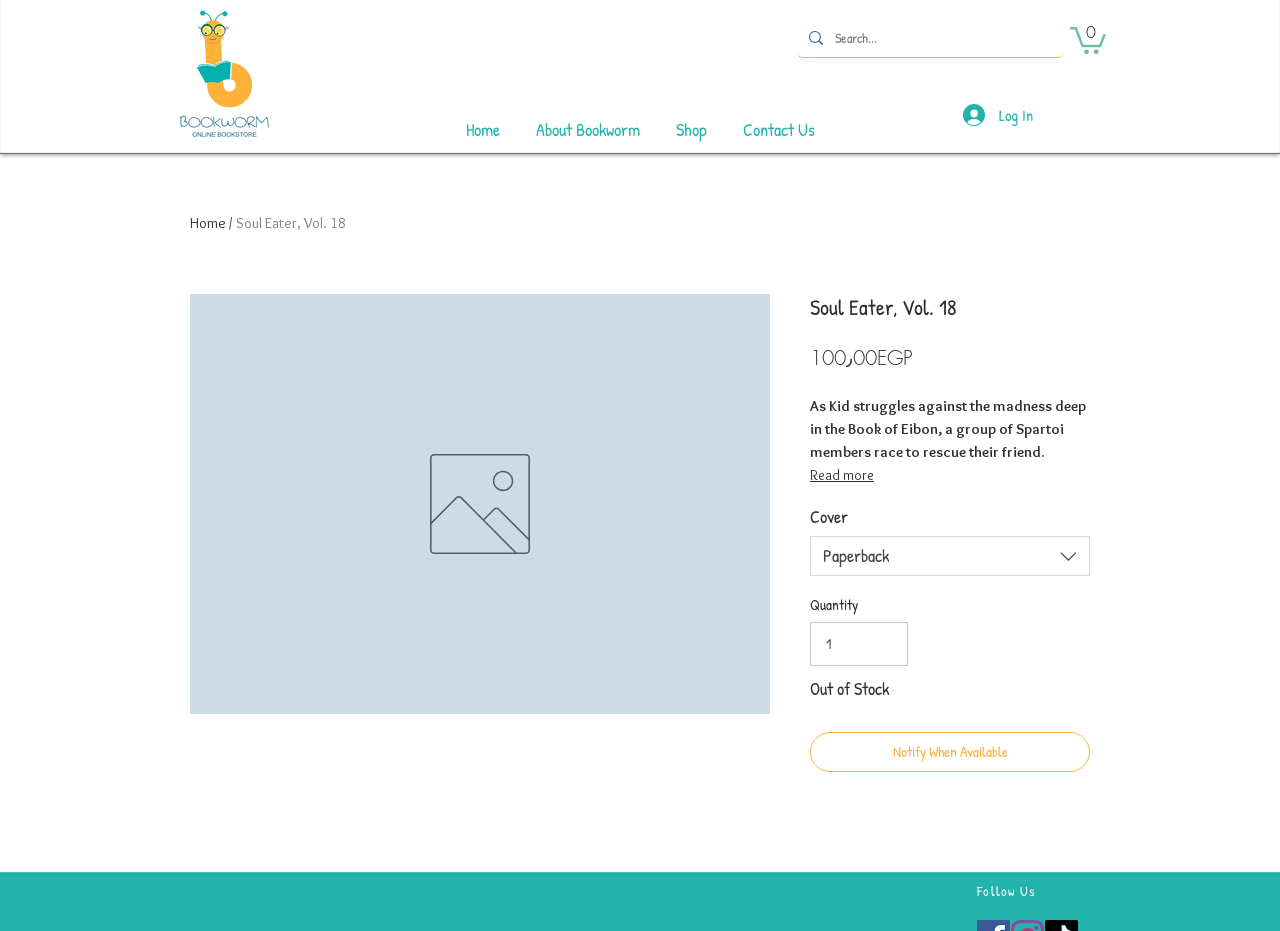Reply to the question below using a single word or brief phrase:
Is the book available?

No